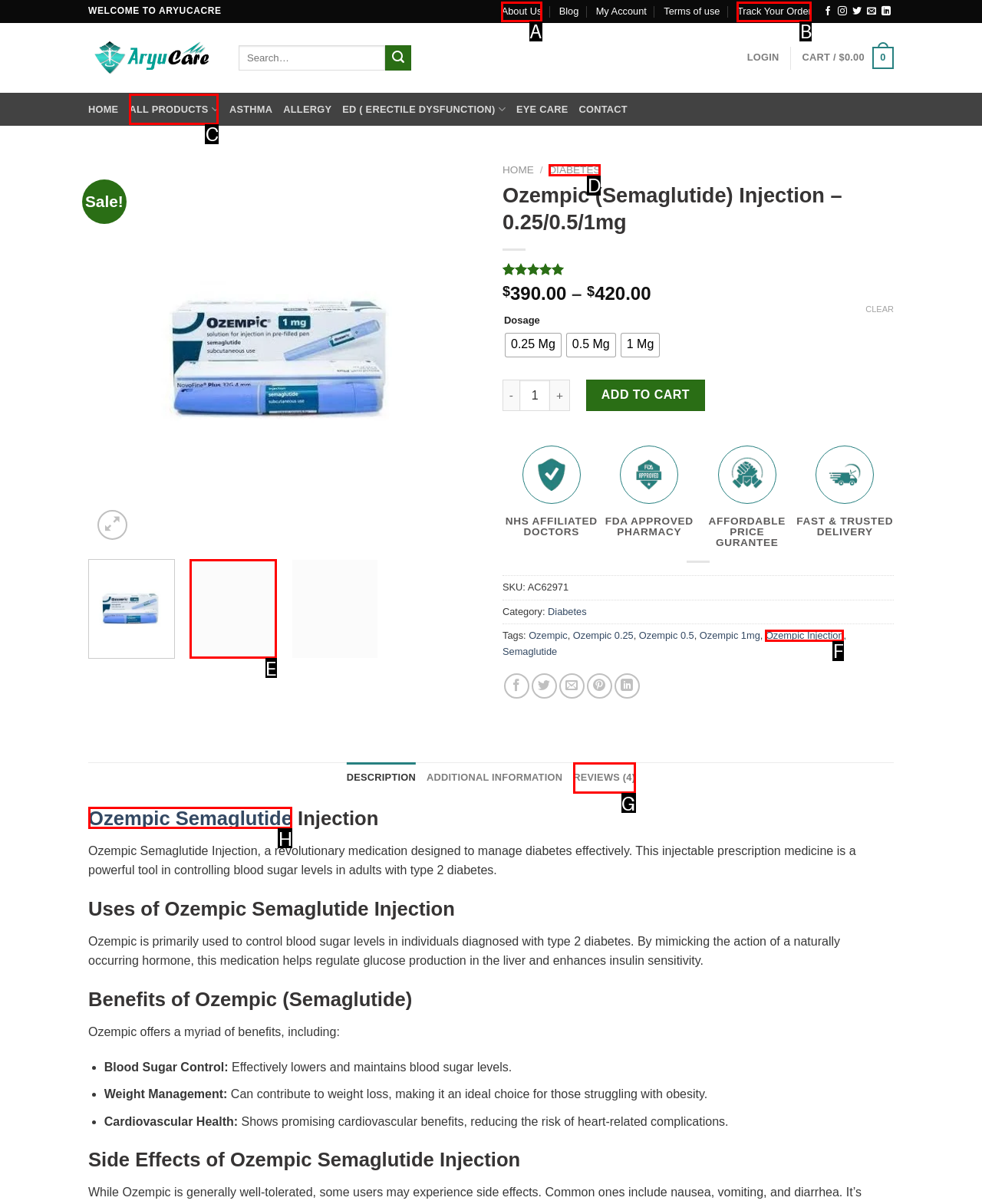Based on the element description: Ozempic Injection, choose the HTML element that matches best. Provide the letter of your selected option.

F